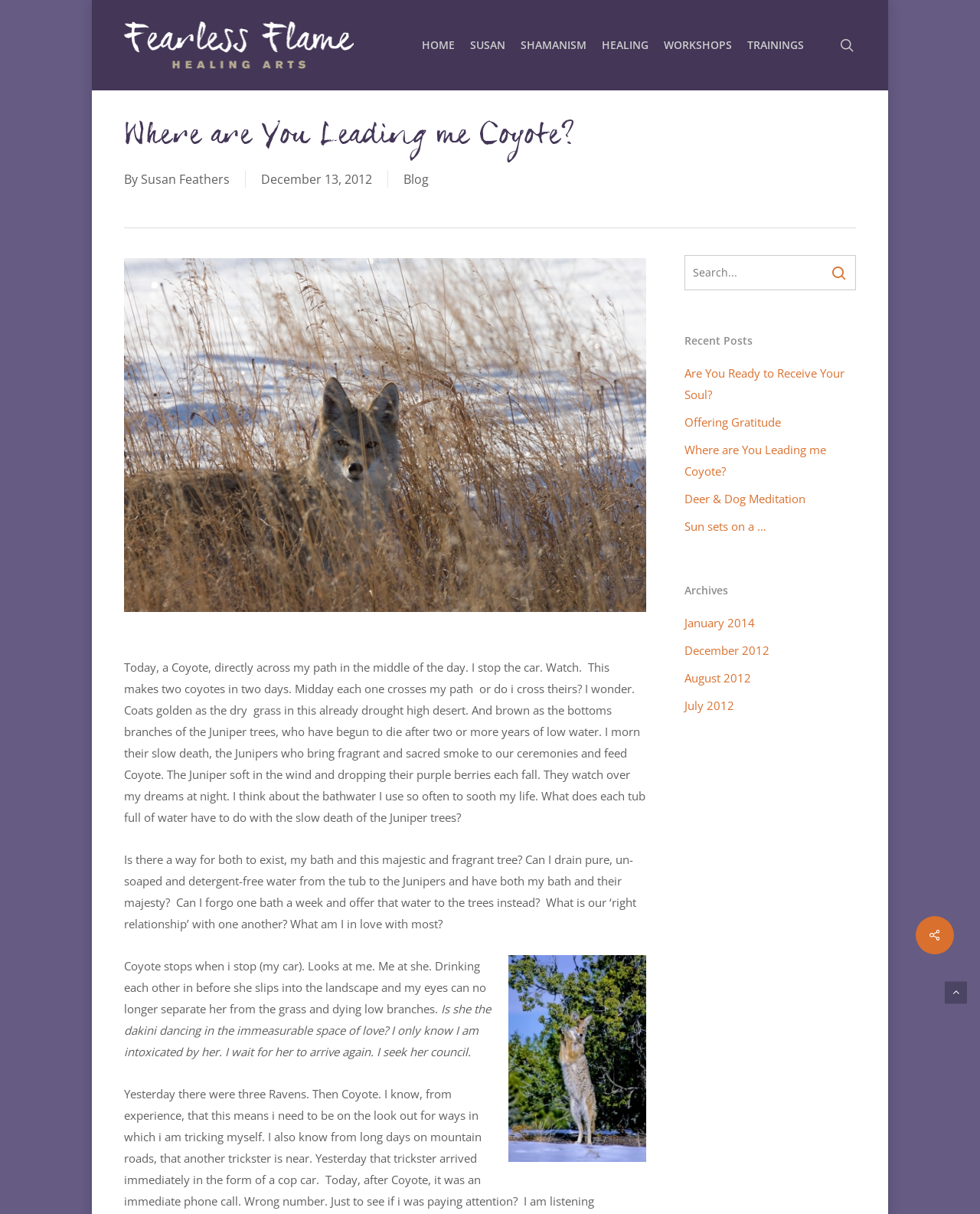Please extract the webpage's main title and generate its text content.

Where are You Leading me Coyote?